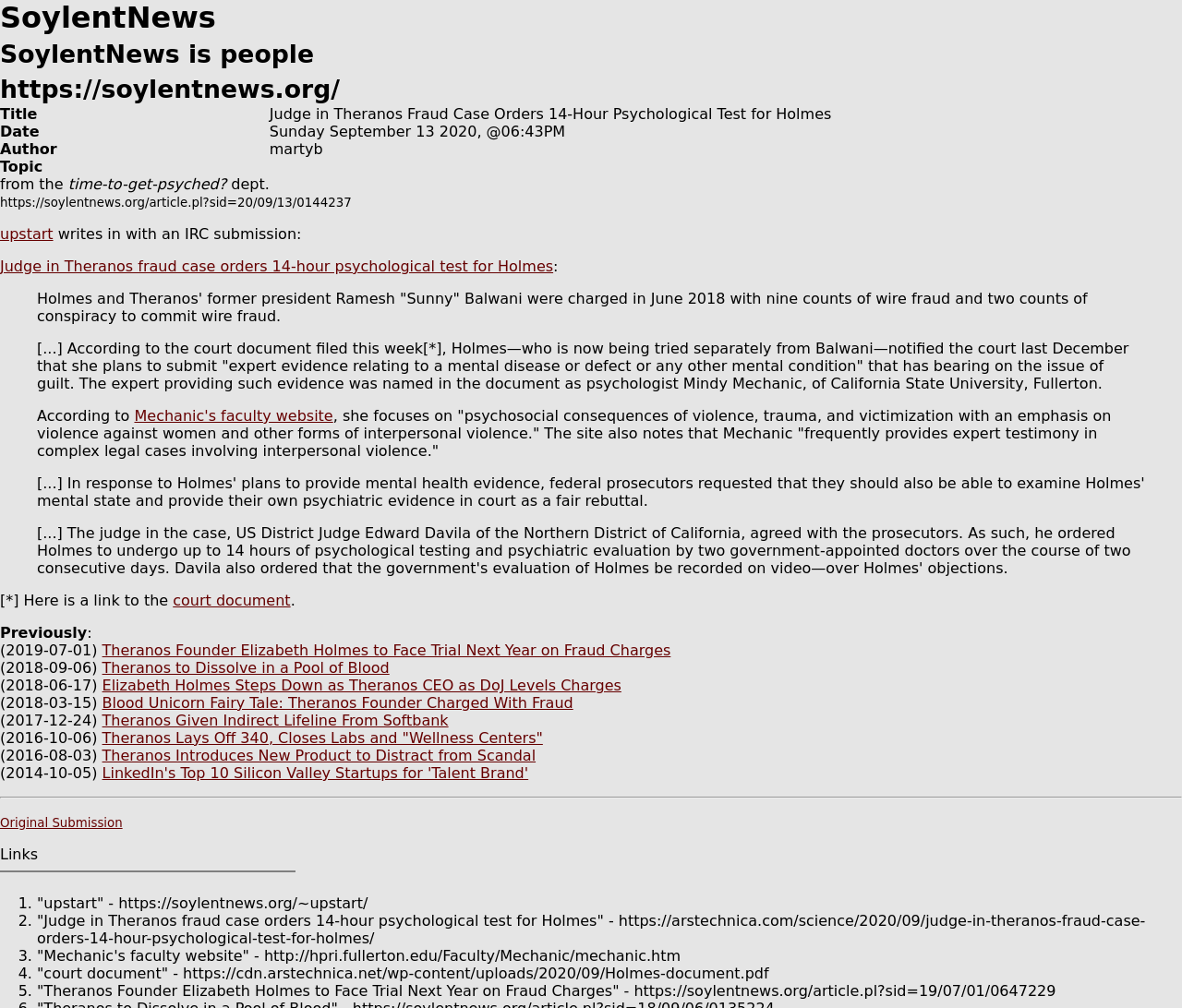Who is the author of the article?
Please look at the screenshot and answer using one word or phrase.

martyb